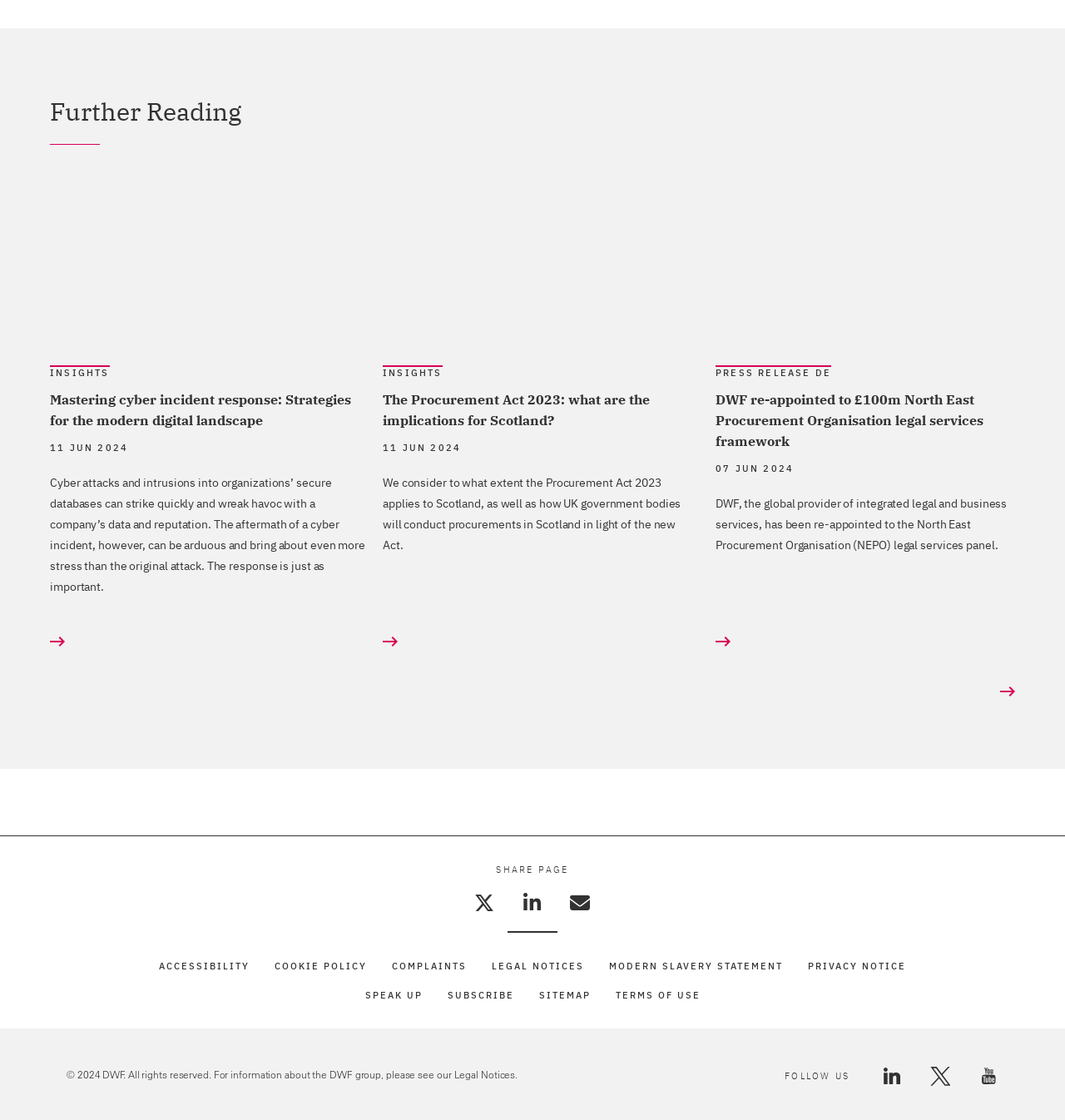Please study the image and answer the question comprehensively:
What is the purpose of the 'SHARE PAGE' section?

The 'SHARE PAGE' section contains links to share the page on Twitter, LinkedIn, and via email, suggesting that its purpose is to allow users to share the page on social media or via email.